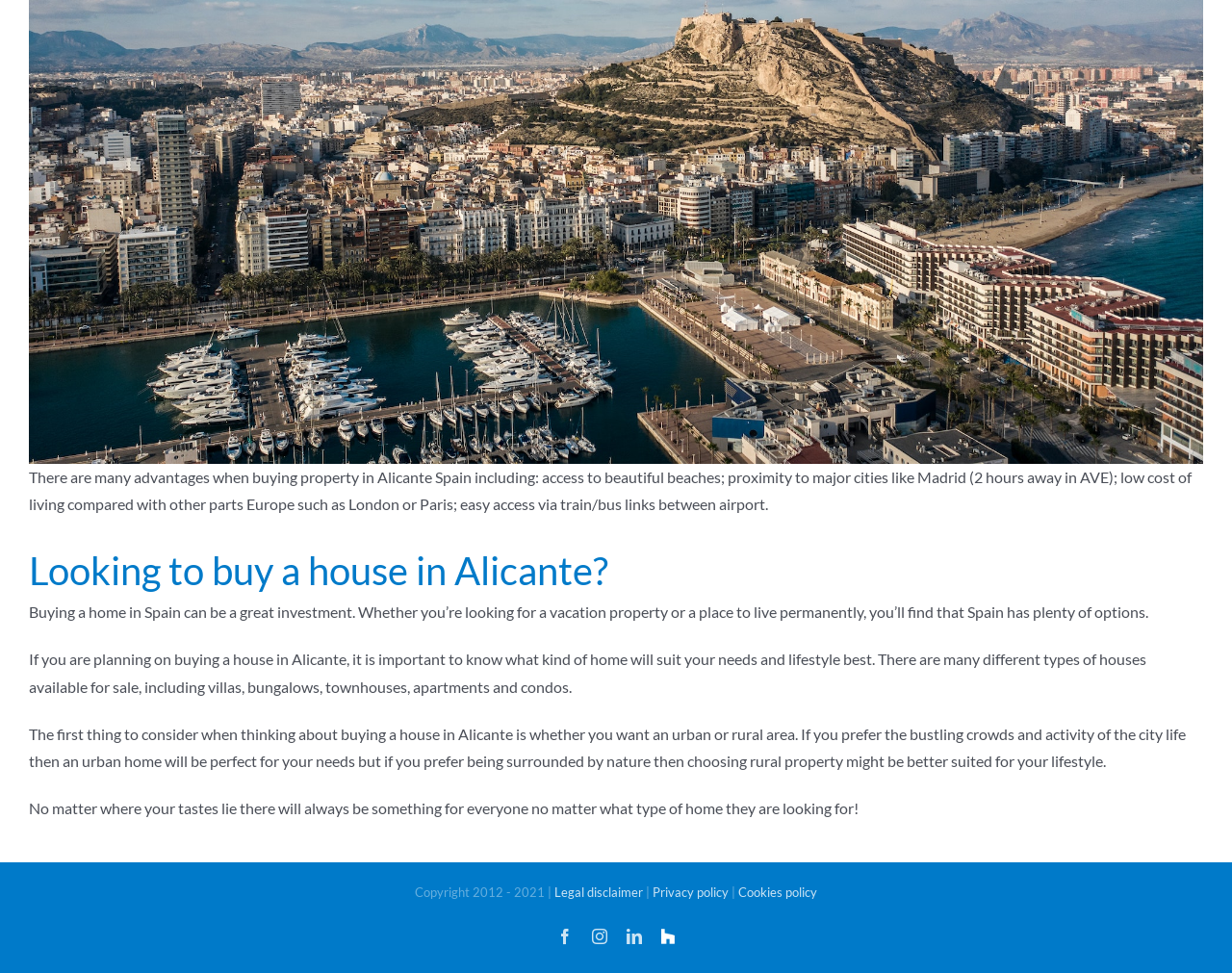Determine the bounding box coordinates for the UI element with the following description: "Legal disclaimer". The coordinates should be four float numbers between 0 and 1, represented as [left, top, right, bottom].

[0.45, 0.909, 0.522, 0.925]